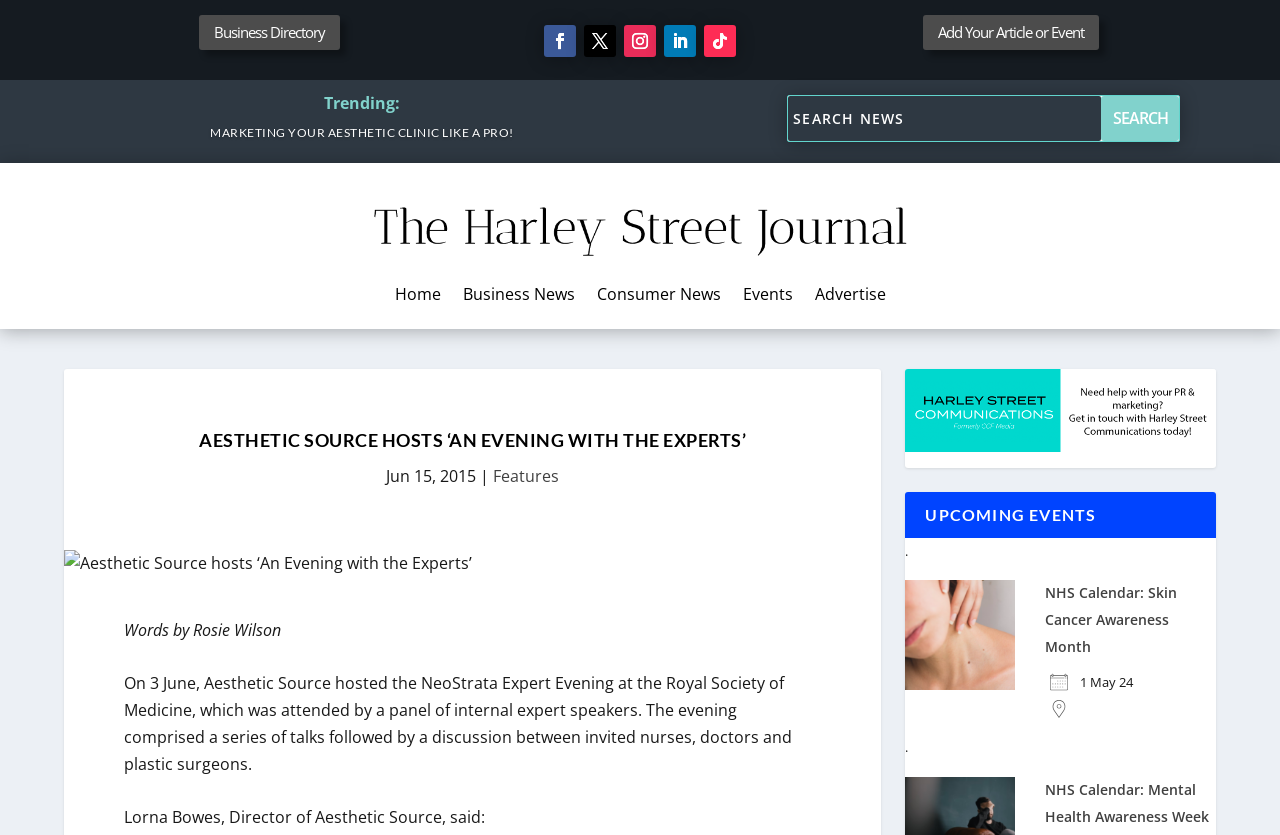What is the topic of the talk by Lorna Bowes?
Answer with a single word or short phrase according to what you see in the image.

Not specified